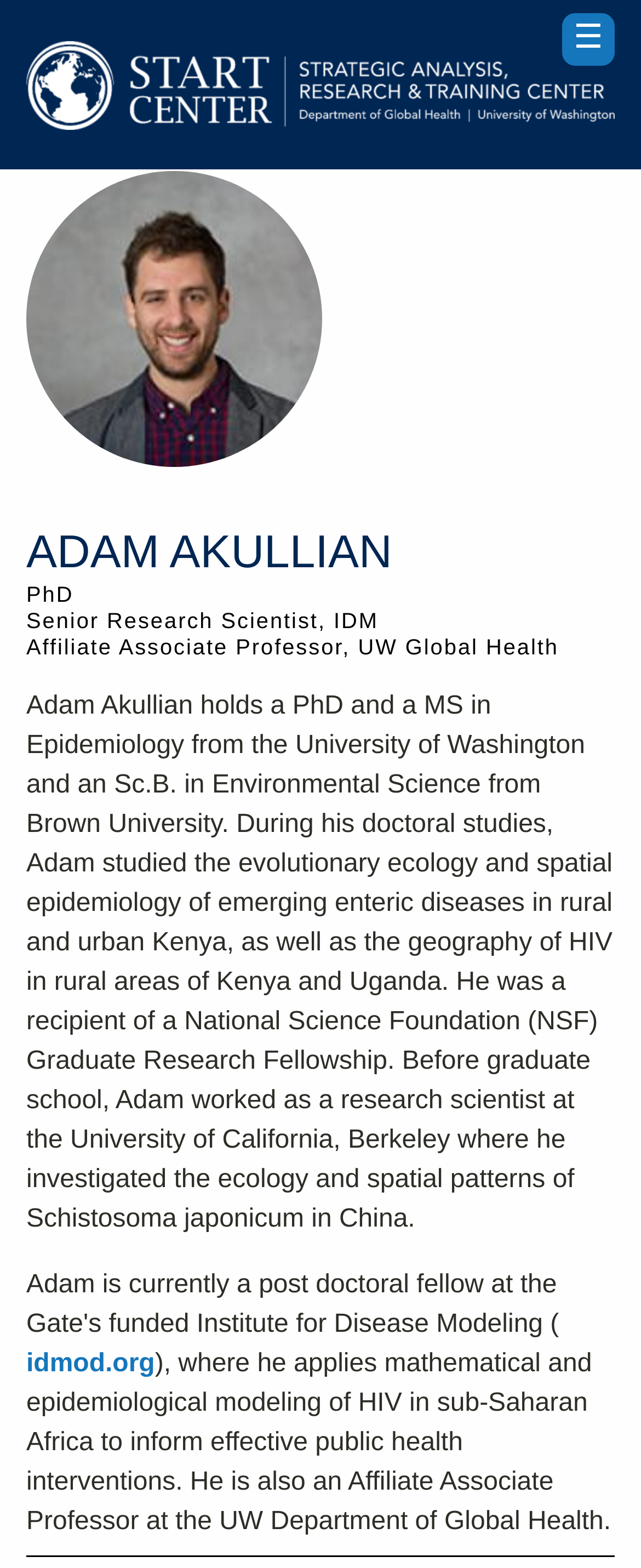Given the element description "☰", identify the bounding box of the corresponding UI element.

[0.877, 0.008, 0.959, 0.042]